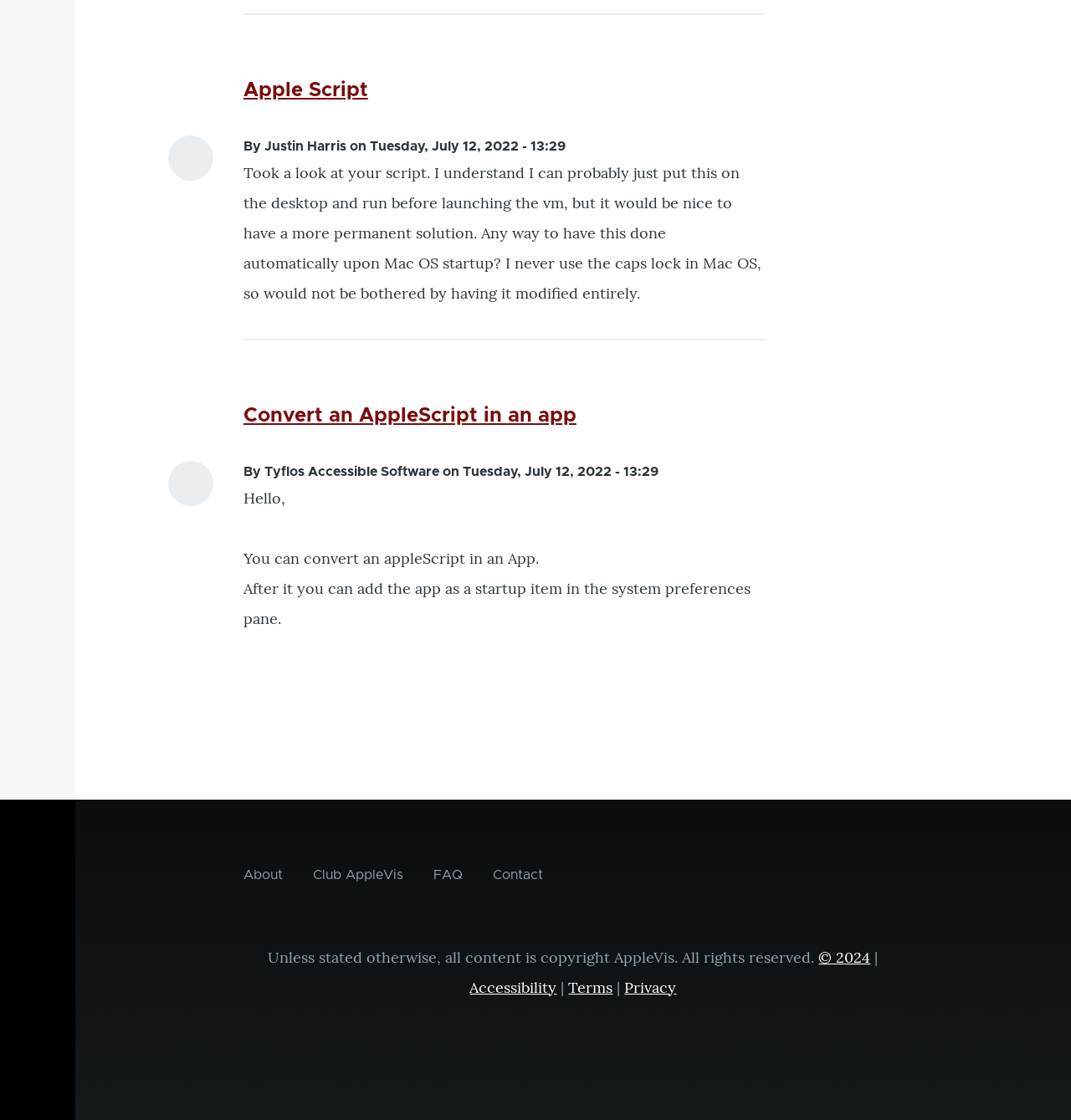Provide a short answer using a single word or phrase for the following question: 
What is the topic of the first article?

Apple Script